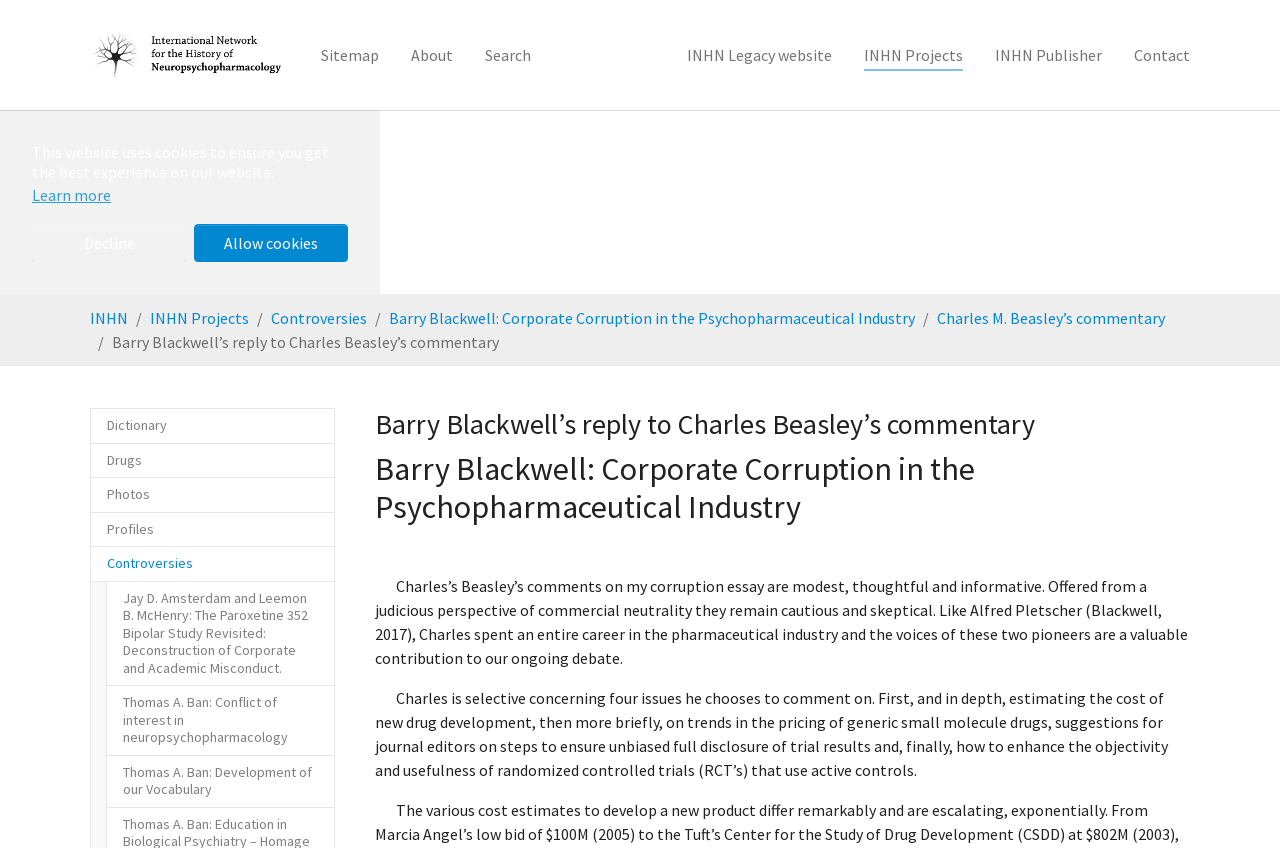Please specify the bounding box coordinates of the clickable region necessary for completing the following instruction: "Click the INHN logo". The coordinates must consist of four float numbers between 0 and 1, i.e., [left, top, right, bottom].

[0.07, 0.0, 0.22, 0.13]